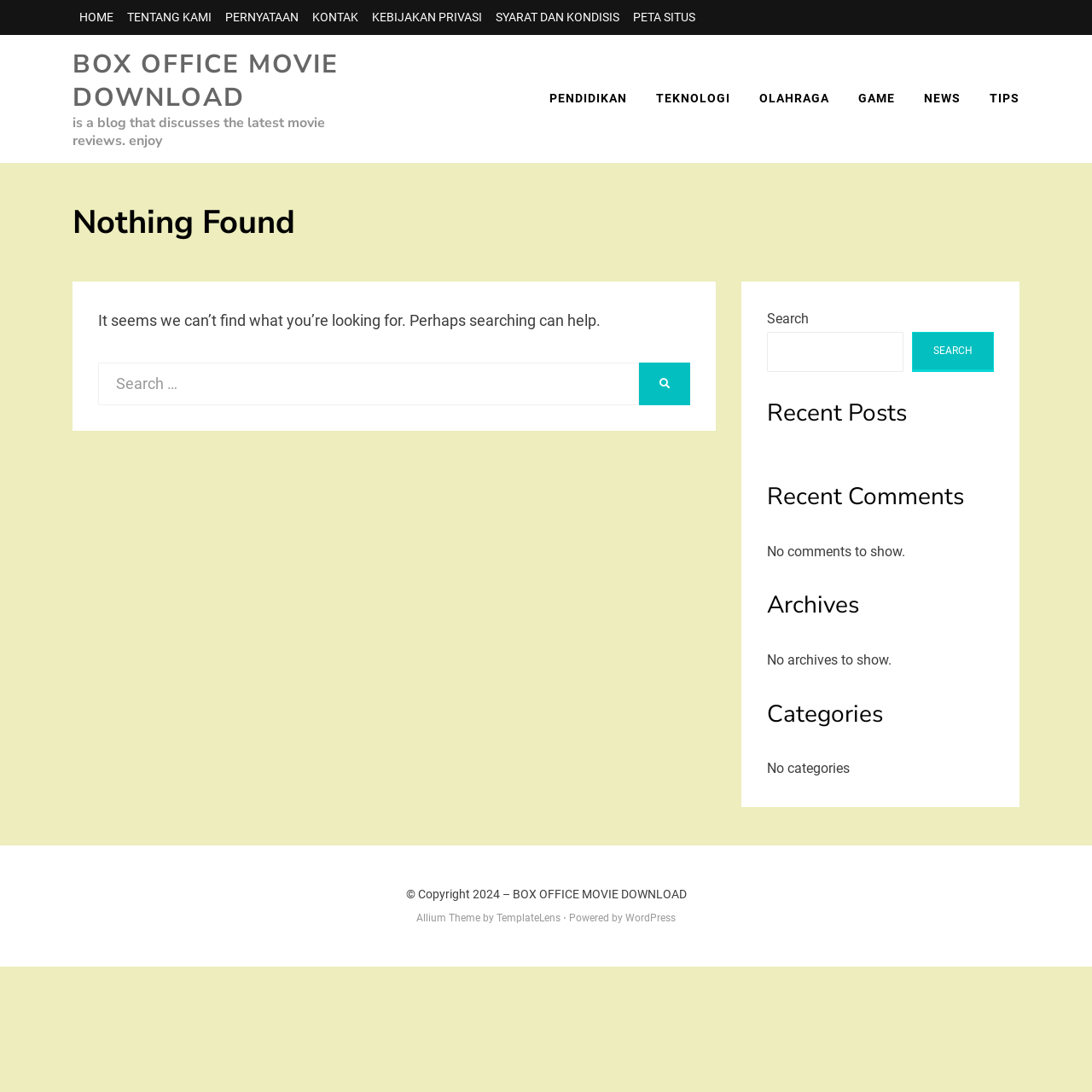Extract the bounding box coordinates for the UI element described by the text: "BOX OFFICE MOVIE DOWNLOAD". The coordinates should be in the form of [left, top, right, bottom] with values between 0 and 1.

[0.469, 0.812, 0.629, 0.825]